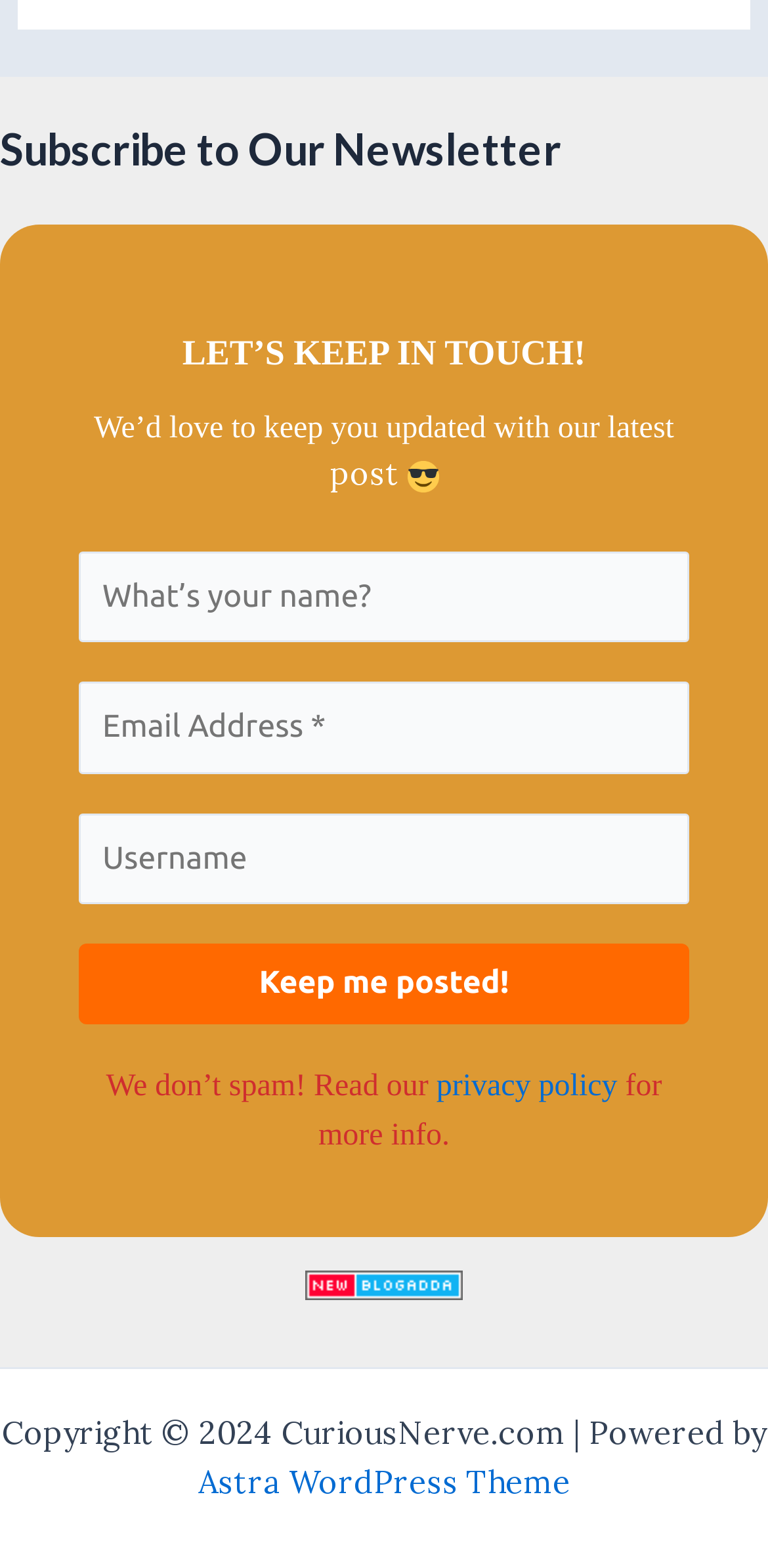What is the purpose of the newsletter subscription?
Could you answer the question in a detailed manner, providing as much information as possible?

The webpage has a section titled 'Subscribe to Our Newsletter' with a description 'We’d love to keep you updated with our latest post'. This suggests that the purpose of the newsletter subscription is to keep users updated with the latest posts on the website.